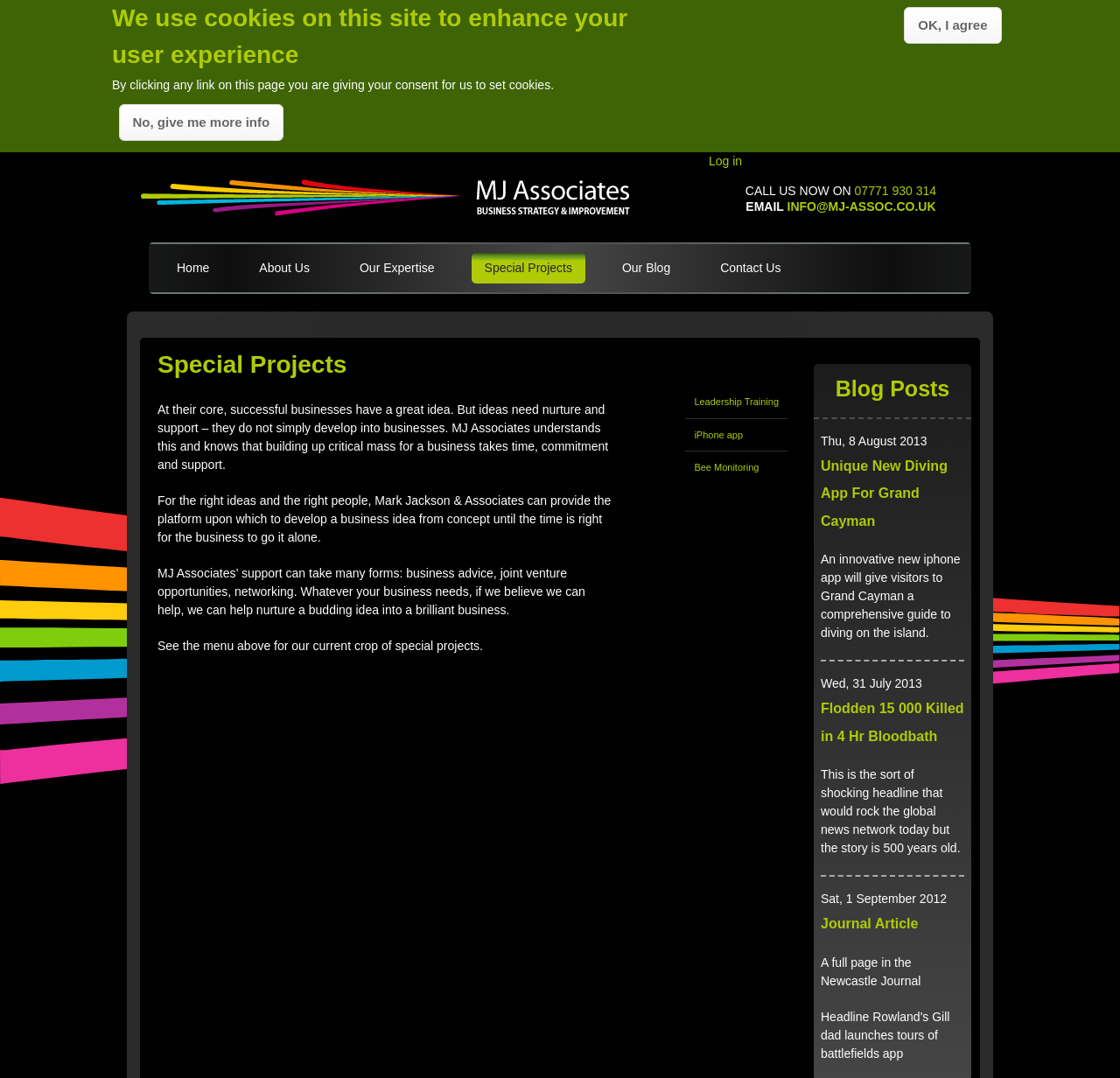Find the bounding box coordinates of the clickable region needed to perform the following instruction: "Learn more about the Special Projects". The coordinates should be provided as four float numbers between 0 and 1, i.e., [left, top, right, bottom].

[0.141, 0.321, 0.555, 0.356]